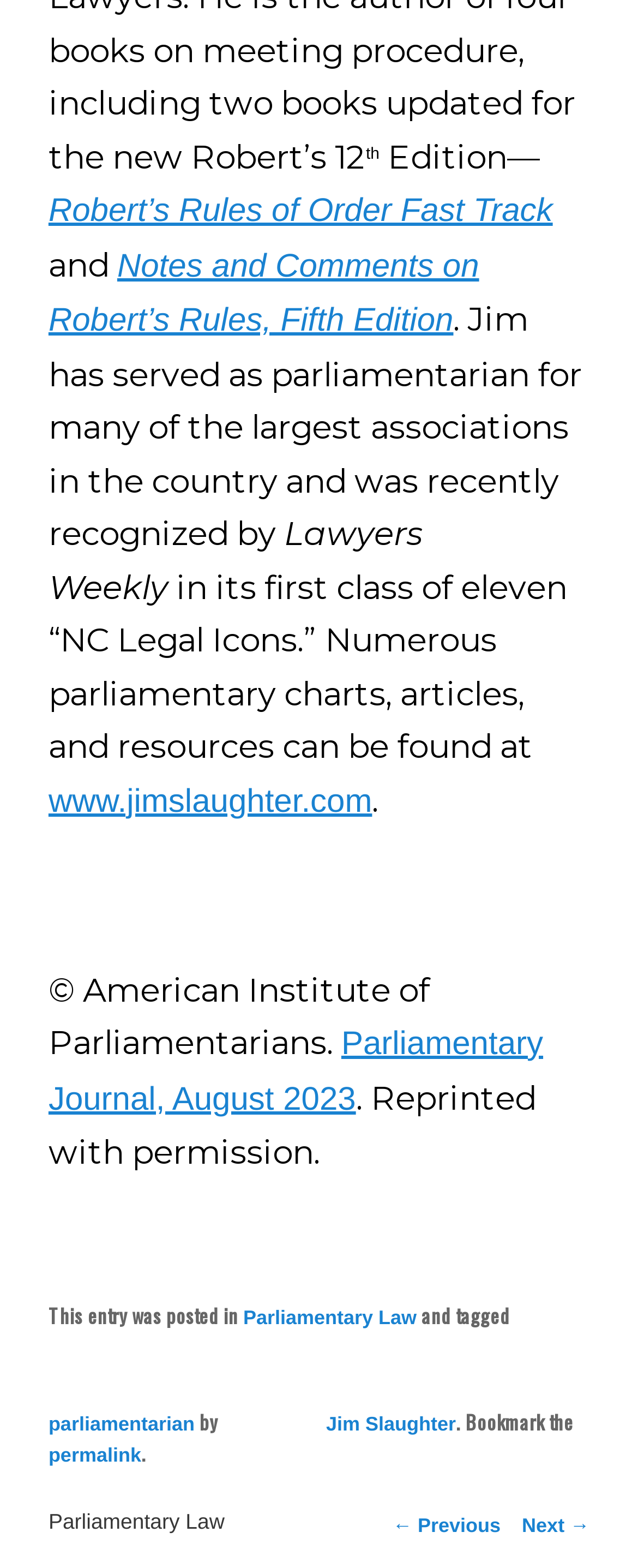Answer the question in a single word or phrase:
What is the category of the post?

Parliamentary Law